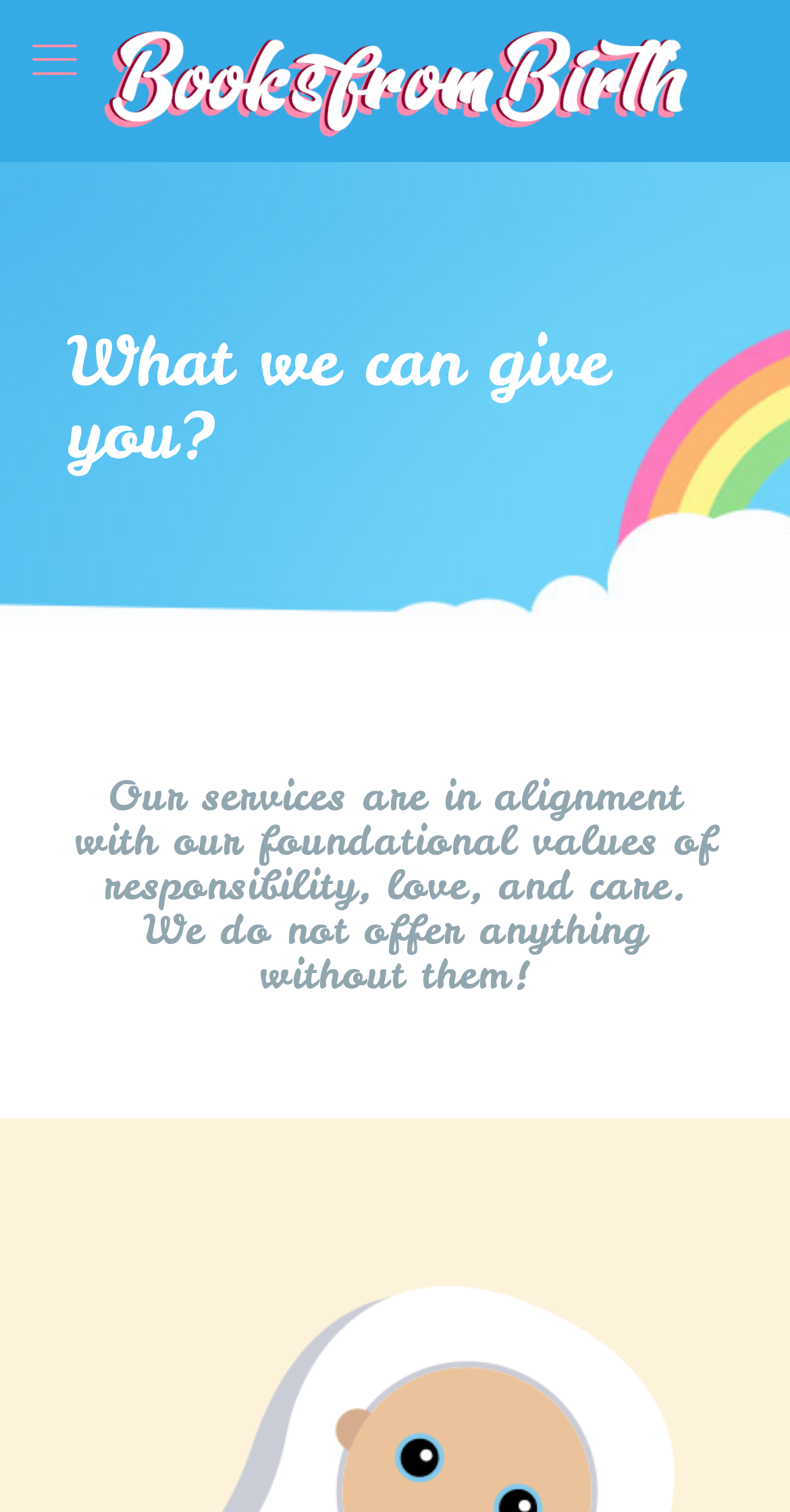Locate and provide the bounding box coordinates for the HTML element that matches this description: "title="Books from Birth"".

[0.128, 0.013, 0.872, 0.094]